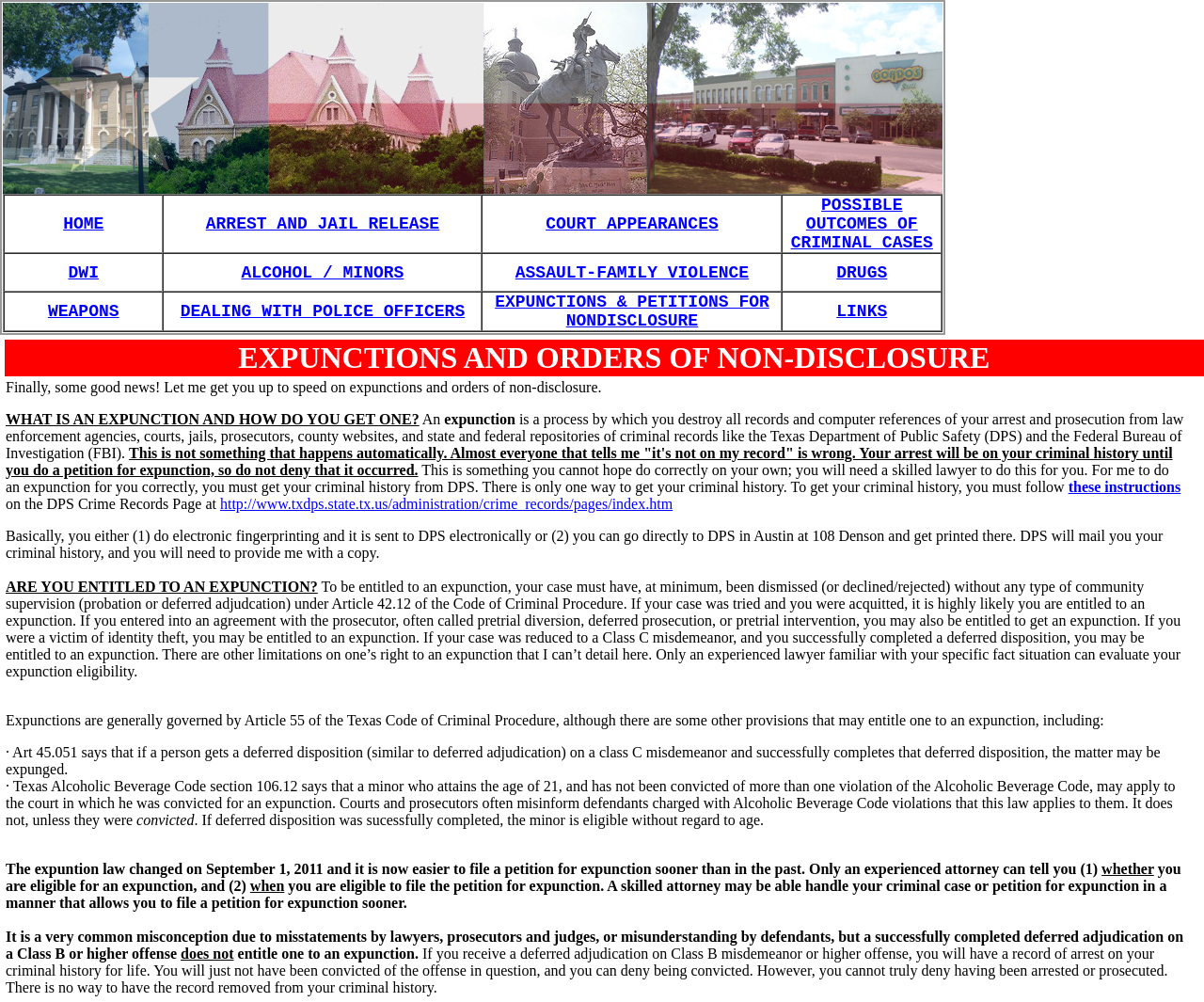Given the element description: "ARREST AND JAIL RELEASE", predict the bounding box coordinates of the UI element it refers to, using four float numbers between 0 and 1, i.e., [left, top, right, bottom].

[0.171, 0.214, 0.365, 0.233]